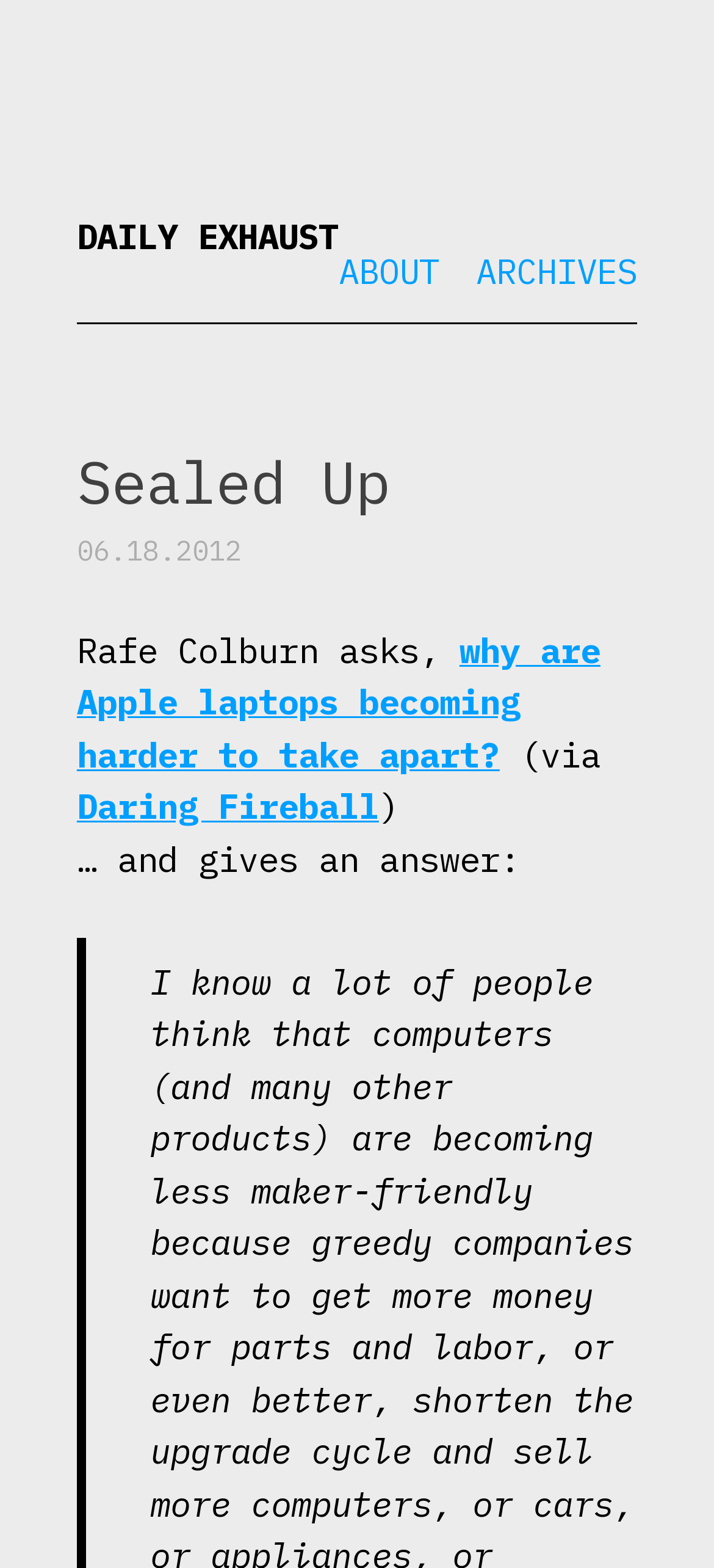Provide your answer to the question using just one word or phrase: What is the name of the website mentioned in the webpage?

Daring Fireball